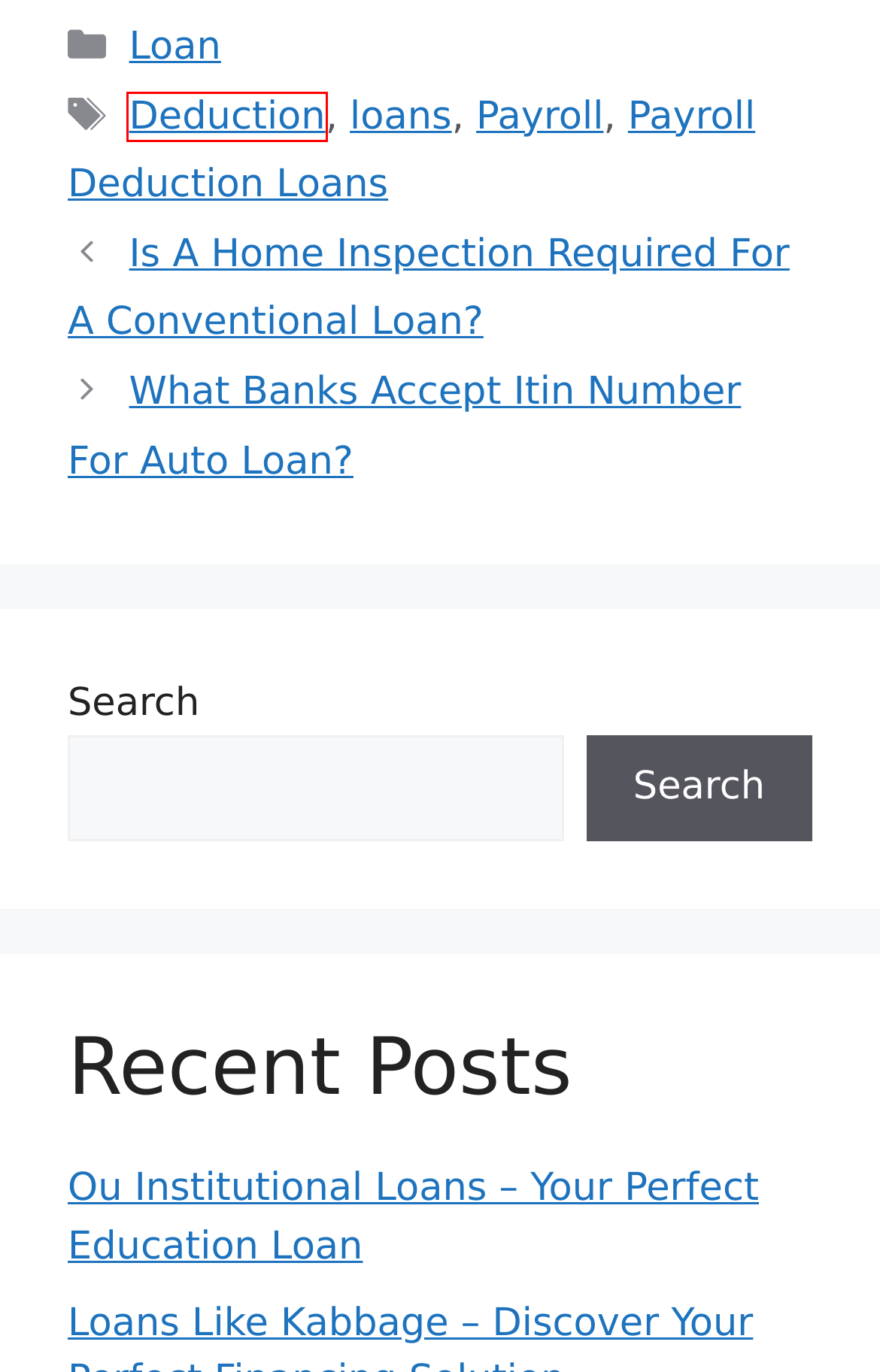Given a webpage screenshot featuring a red rectangle around a UI element, please determine the best description for the new webpage that appears after the element within the bounding box is clicked. The options are:
A. loans - PayDayFxLoan
B. Is A Home Inspection Required For A Conventional Loan? The Definitive Guide
C. Payroll Deduction Loans - PayDayFxLoan
D. Payroll - PayDayFxLoan
E. Ou Institutional Loans - Your Perfect Education Loan
F. Loan - PayDayFxLoan
G. Deduction - PayDayFxLoan
H. What Banks Accept Itin Number For Auto Loan? Your Complete Guide

G